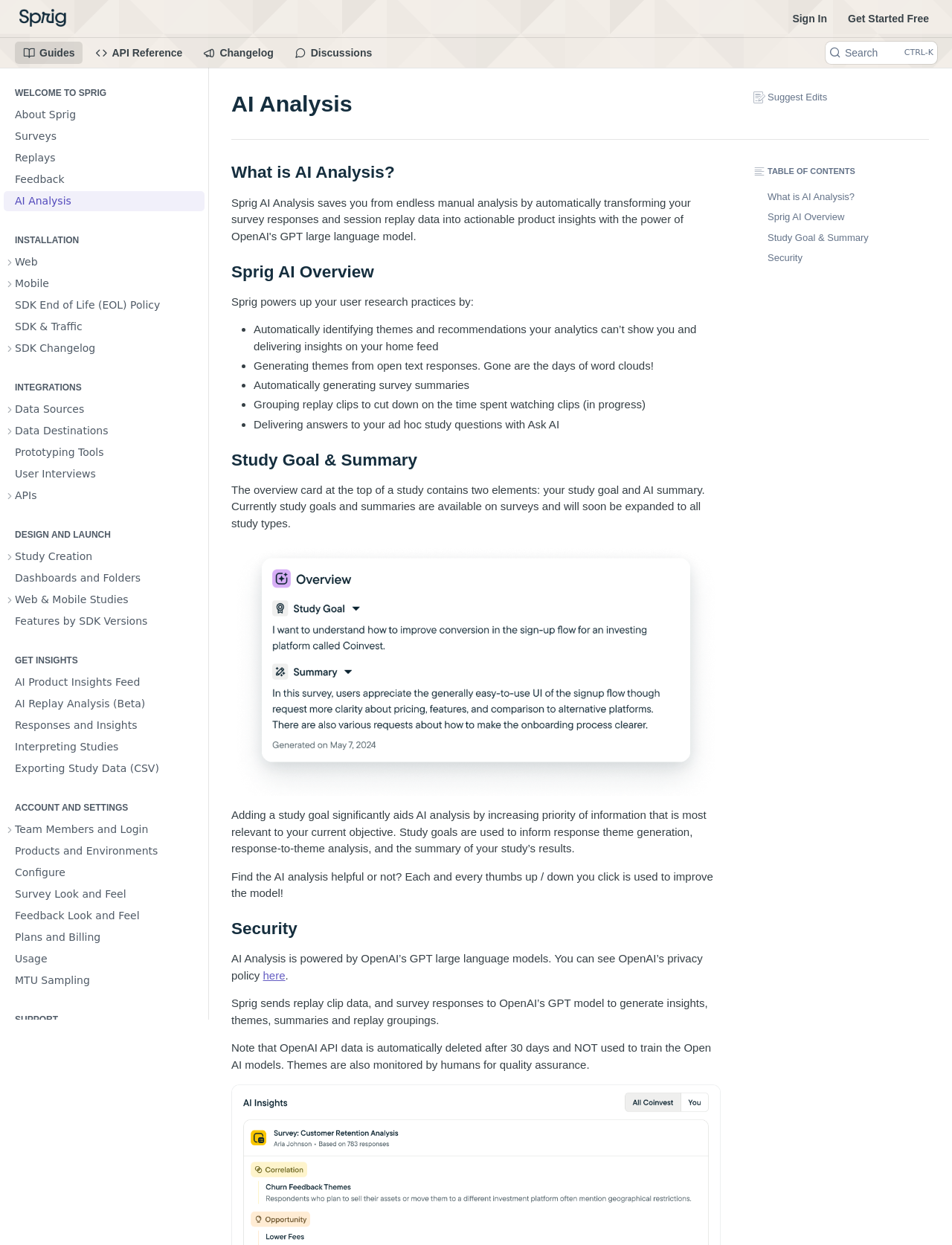What is the purpose of Sprig AI Analysis?
From the details in the image, answer the question comprehensively.

According to the webpage, Sprig AI Analysis is used to automatically transform survey responses and session replay data into actionable product insights, saving users from endless manual analysis.